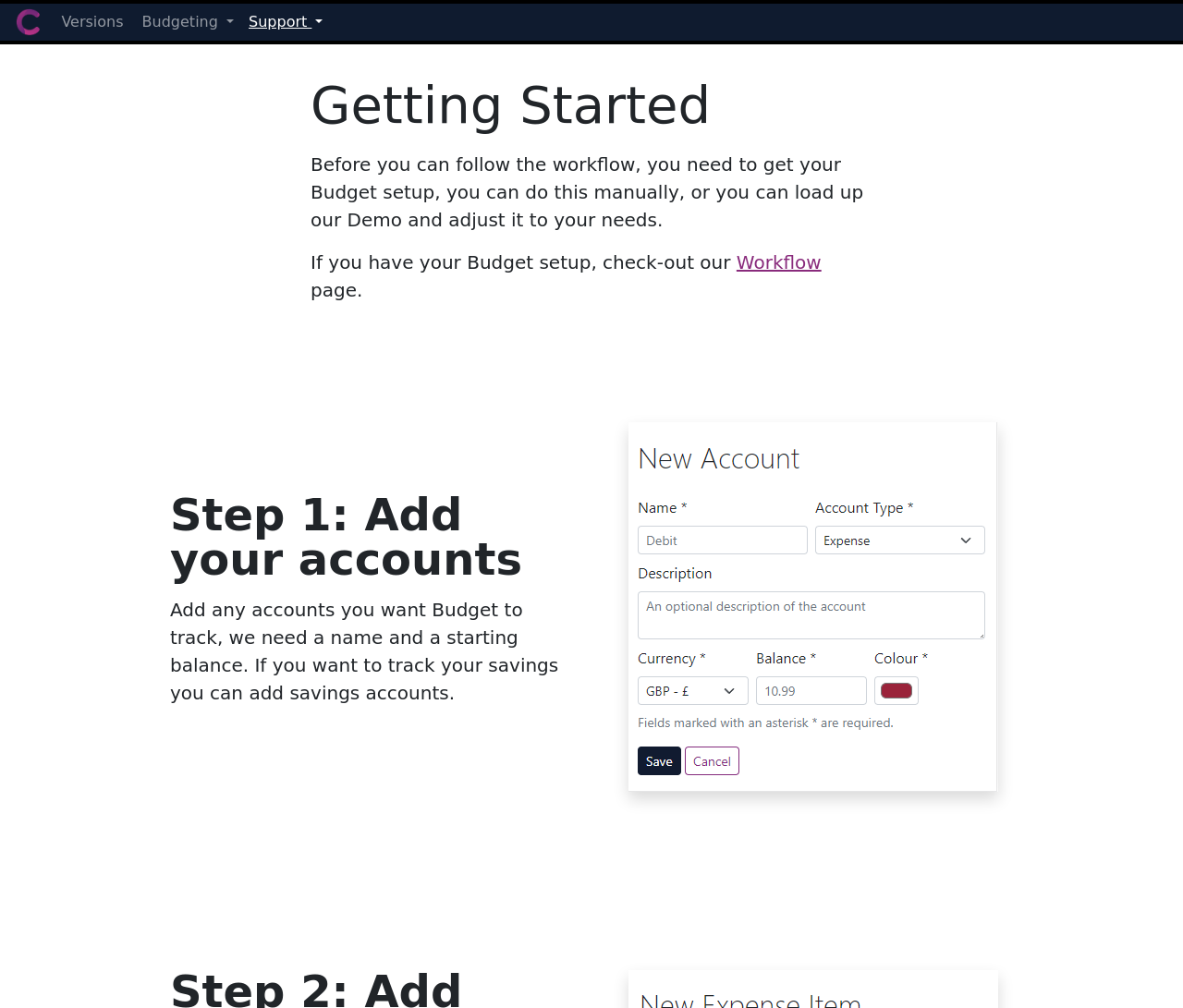Can you identify and provide the main heading of the webpage?

Step 1: Add your accounts